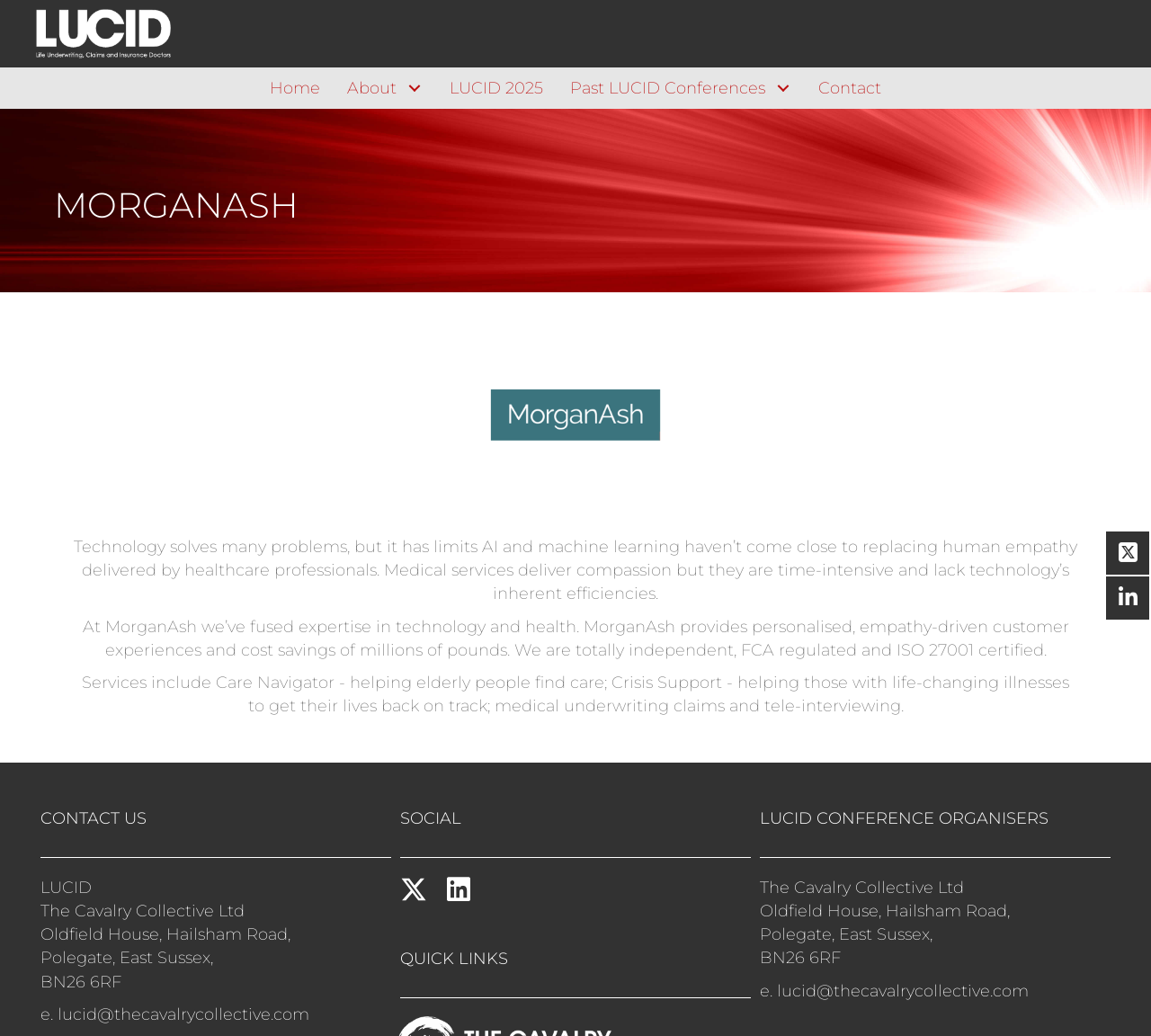Given the element description Films, predict the bounding box coordinates for the UI element in the webpage screenshot. The format should be (top-left x, top-left y, bottom-right x, bottom-right y), and the values should be between 0 and 1.

None